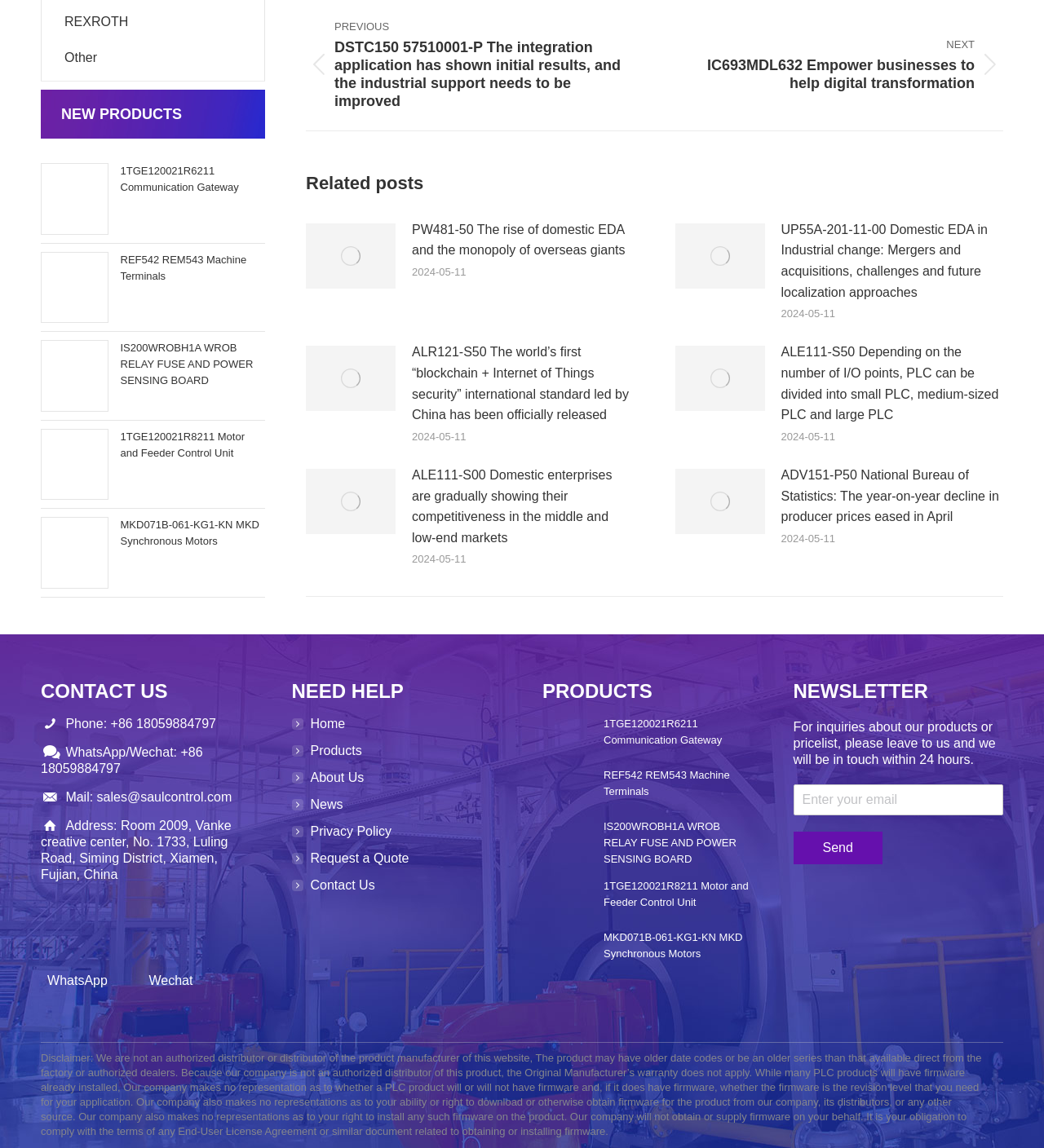Please determine the bounding box coordinates for the element that should be clicked to follow these instructions: "Click on the 'Send' button".

[0.76, 0.724, 0.845, 0.752]